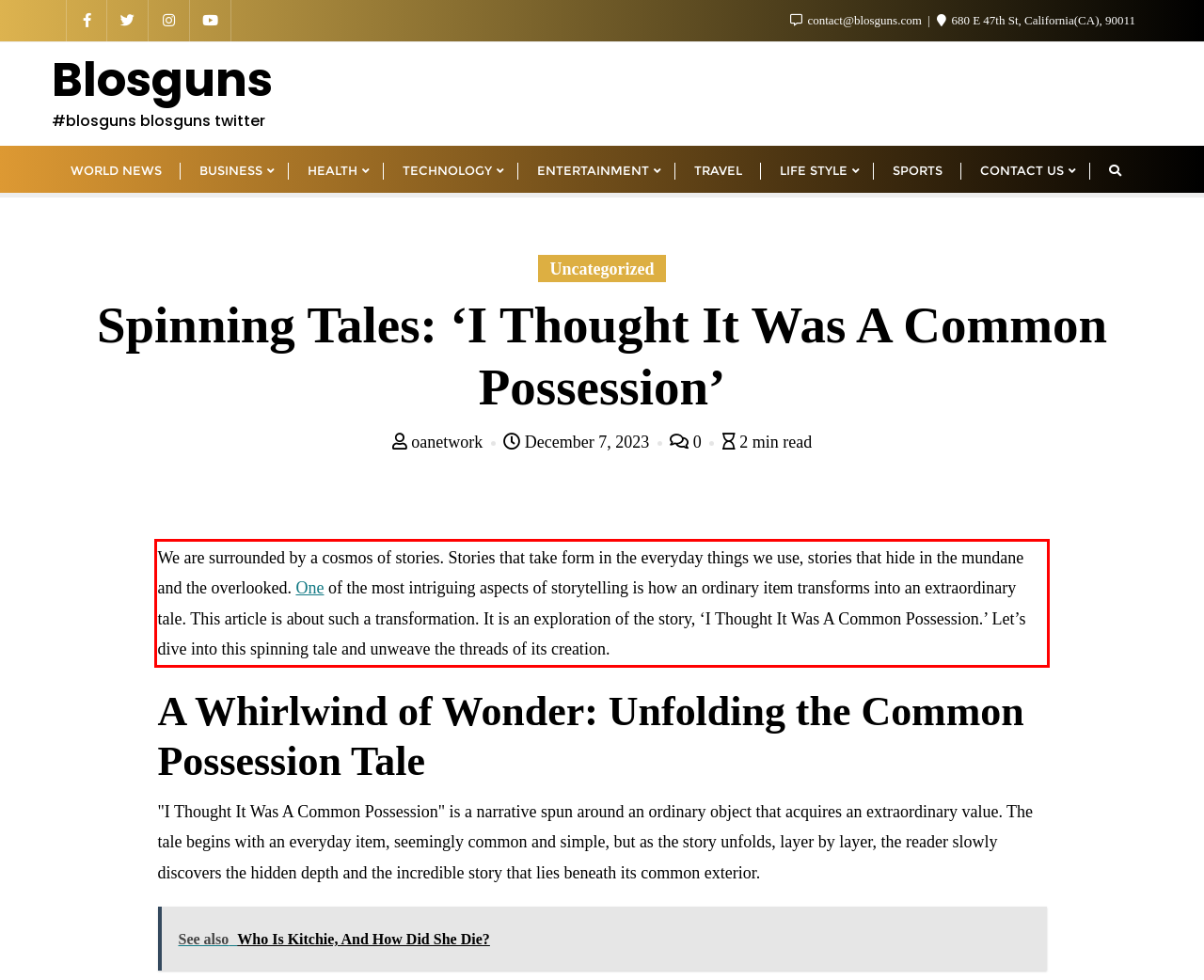Analyze the red bounding box in the provided webpage screenshot and generate the text content contained within.

We are surrounded by a cosmos of stories. Stories that take form in the everyday things we use, stories that hide in the mundane and the overlooked. One of the most intriguing aspects of storytelling is how an ordinary item transforms into an extraordinary tale. This article is about such a transformation. It is an exploration of the story, ‘I Thought It Was A Common Possession.’ Let’s dive into this spinning tale and unweave the threads of its creation.